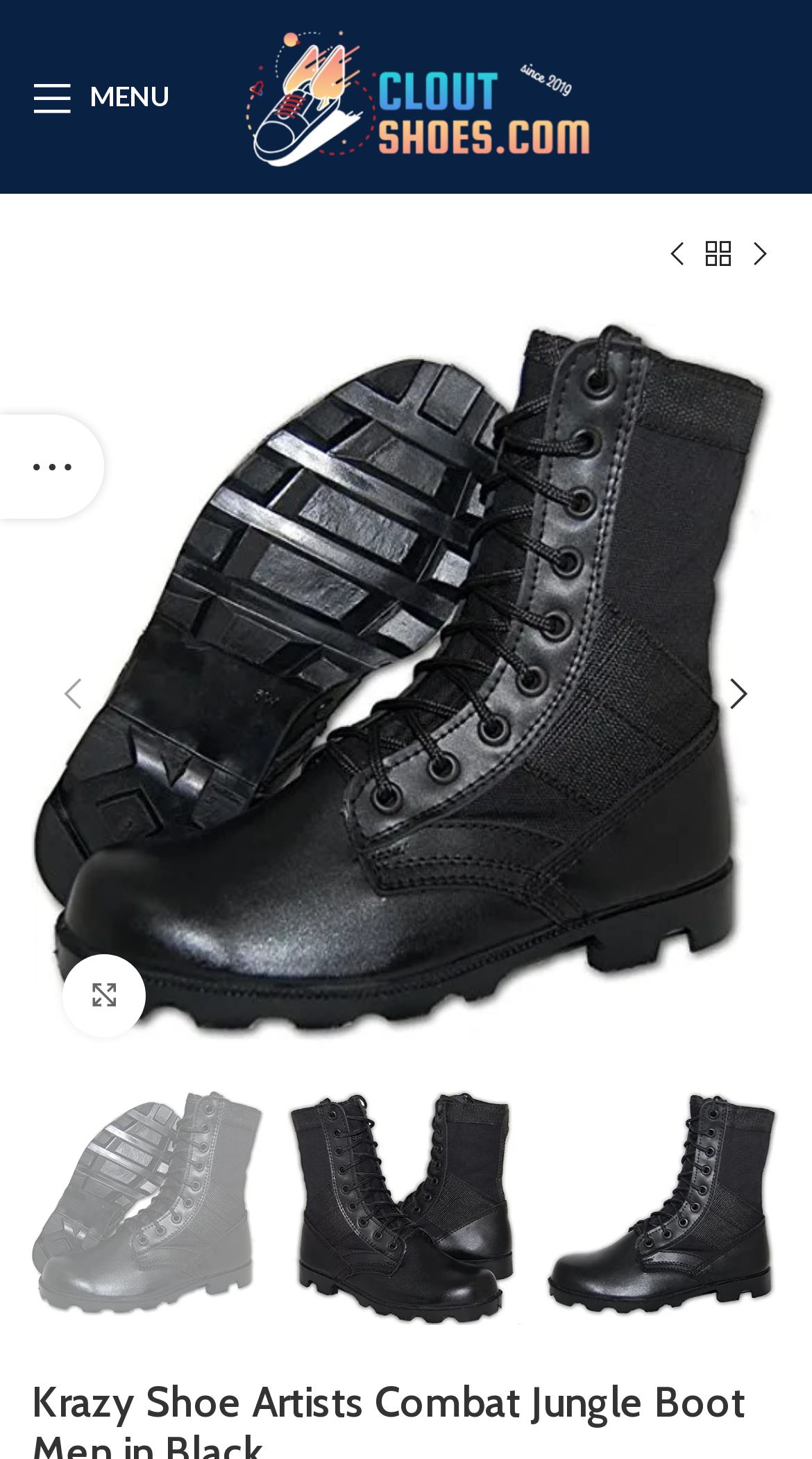How many navigation links are there in the top menu?
Based on the visual, give a brief answer using one word or a short phrase.

3